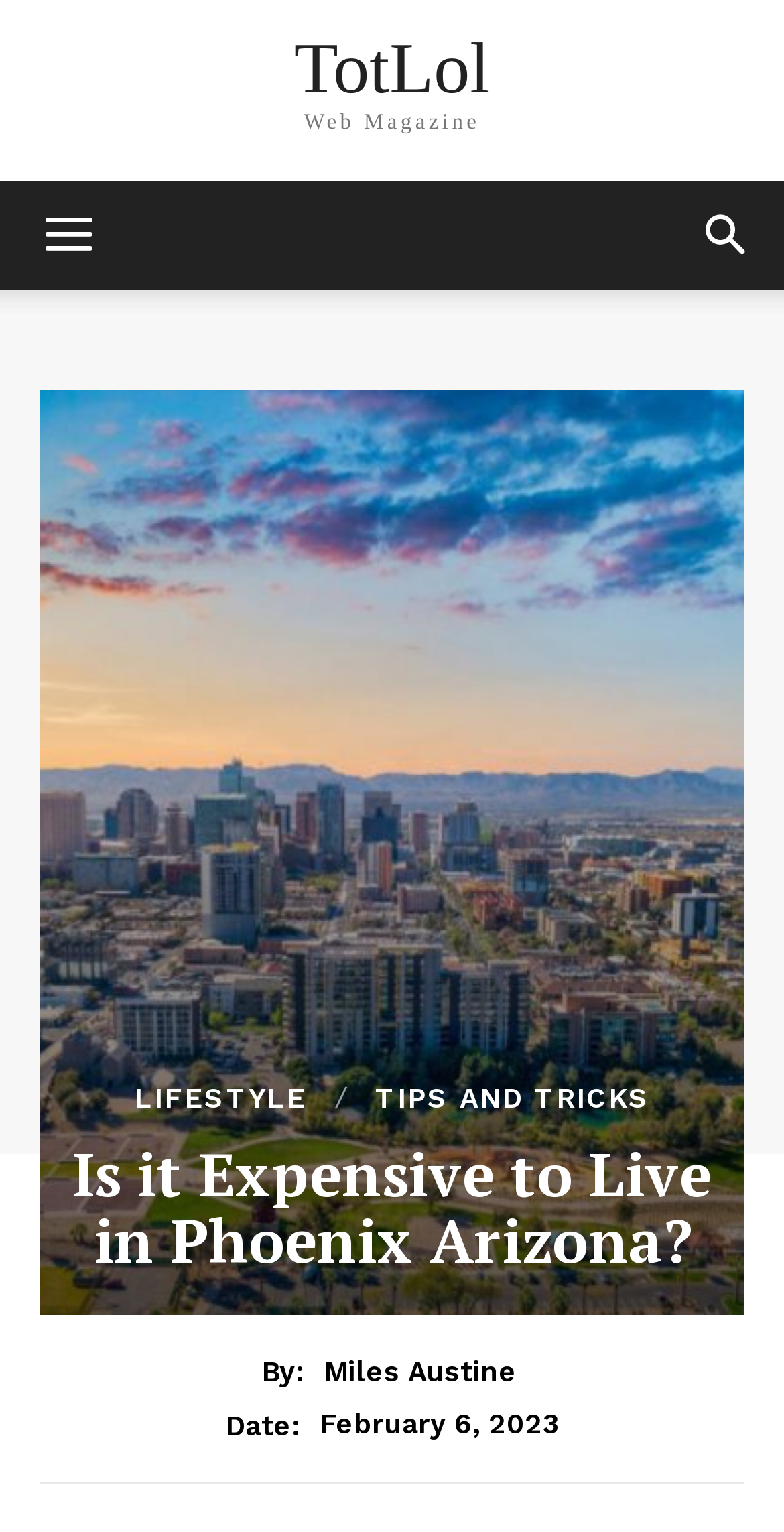Explain in detail what you observe on this webpage.

The webpage appears to be an article or blog post about the cost of living in Phoenix, Arizona. At the top of the page, there is a link to "TotLol" and a static text element displaying "Web Magazine". Below these elements, there is a mobile toggle button and a search button located at the top right corner of the page.

The main content of the page is divided into sections, with a heading "Is it Expensive to Live in Phoenix Arizona?" situated near the top. Below the heading, there are three links: "LIFESTYLE", "TIPS AND TRICKS", and the author's name "Miles Austine". The author's name is preceded by a "By:" label.

Further down the page, there is a "Date:" label followed by the publication date "February 6, 2023". The article's content is not explicitly described in the accessibility tree, but it likely follows the publication date.

Overall, the webpage has a simple and organized structure, with clear headings and concise labels. The use of links and buttons suggests that the page may have additional features or related content.